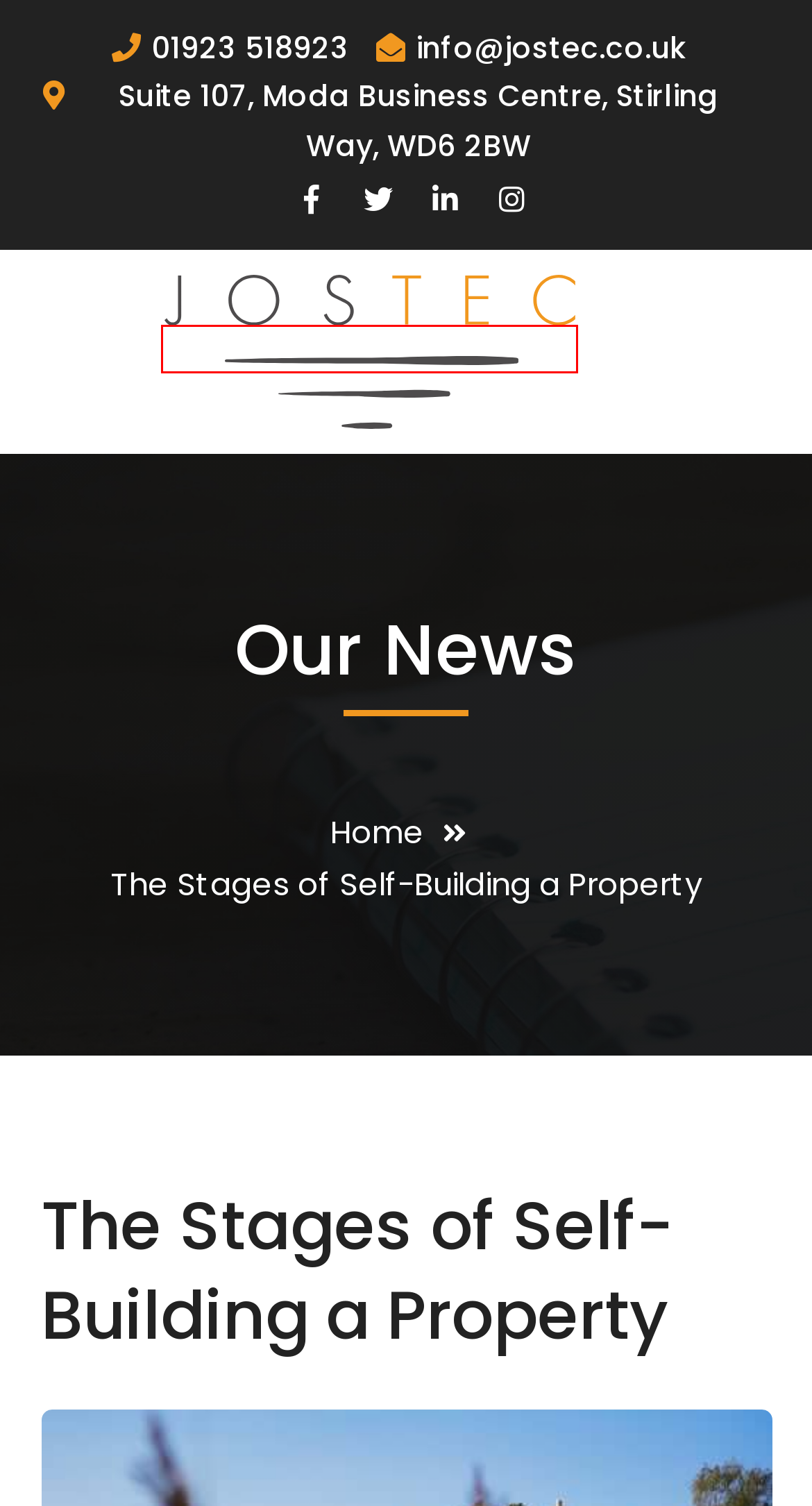Assess the screenshot of a webpage with a red bounding box and determine which webpage description most accurately matches the new page after clicking the element within the red box. Here are the options:
A. Why Are Good Building Acoustics Important? - JosTec
B. Blog, Guides and Latest News | JosTec
C. What are Building Regulations? | JosTec
D. Knowledge Archives - JosTec
E. JosTec, Author at JosTec
F. Building Regulations Compliance Specialists | JosTec
G. What is Planning Permission? - JosTec
H. Contact Us | JosTec

F